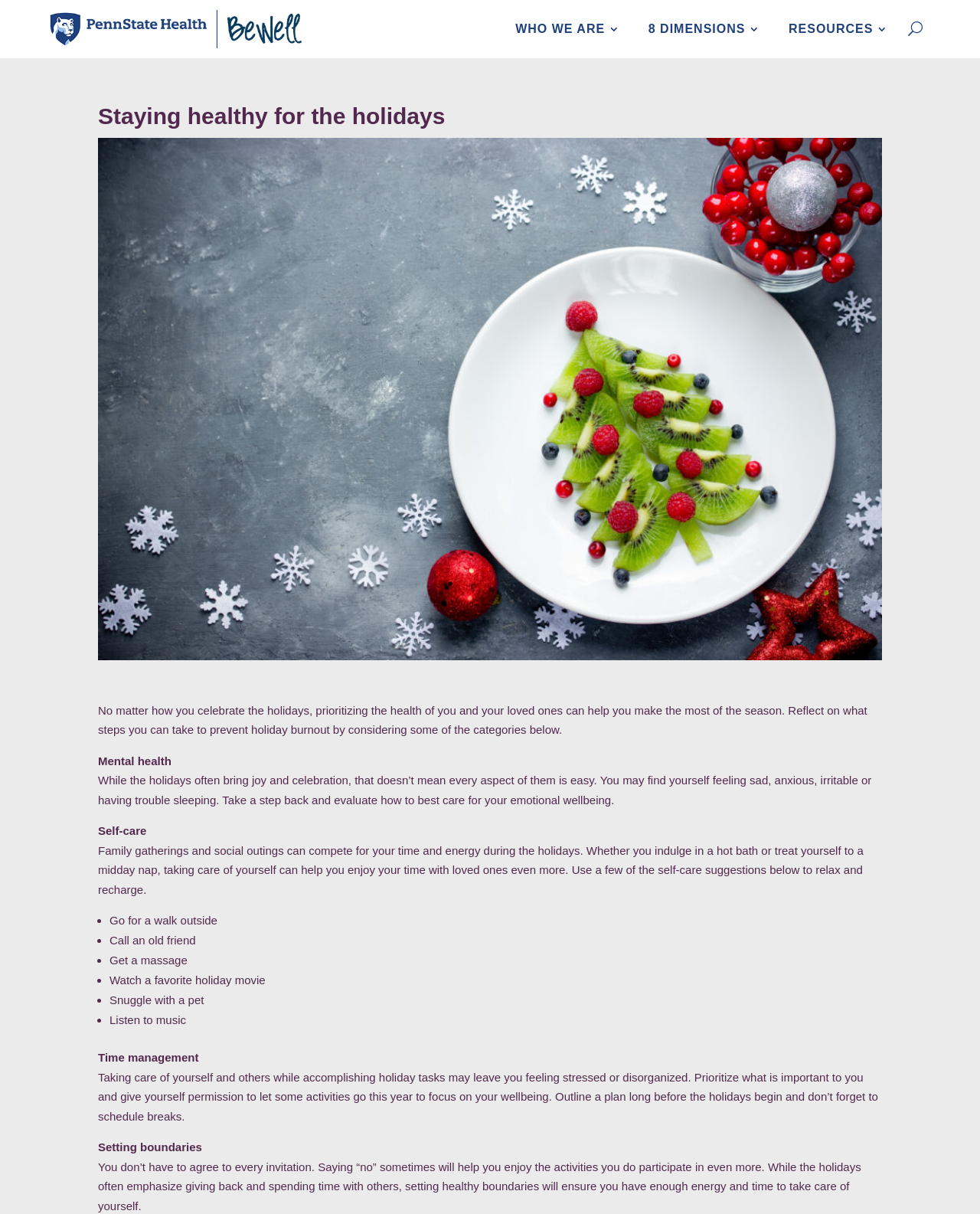Provide a comprehensive description of the webpage.

The webpage is about staying healthy during the holiday season. At the top, there is a logo of Penn State Health | BeWell, which is a link, accompanied by an image. Below the logo, there are three links: "WHO WE ARE 3", "8 DIMENSIONS 3", and "RESOURCES 3", aligned horizontally. To the right of these links, there is a button labeled "U".

The main content of the webpage is divided into sections, each focusing on a different aspect of staying healthy during the holidays. The first section is headed by "Staying healthy for the holidays" and provides an introductory paragraph. Below this, there are three subheadings: "Mental health", "Self-care", and "Time management". 

Under "Mental health", there is a paragraph discussing the emotional challenges of the holiday season and the importance of taking care of one's emotional wellbeing. 

The "Self-care" section provides suggestions for relaxation and rejuvenation, such as going for a walk, calling an old friend, getting a massage, watching a favorite holiday movie, and snuggling with a pet. These suggestions are presented in a bulleted list.

The "Time management" section offers advice on prioritizing tasks, setting boundaries, and taking breaks to avoid stress and disorganization during the holiday season. 

Finally, there is a section on "Setting boundaries", which emphasizes the importance of saying "no" to some invitations and taking care of oneself during the holidays.